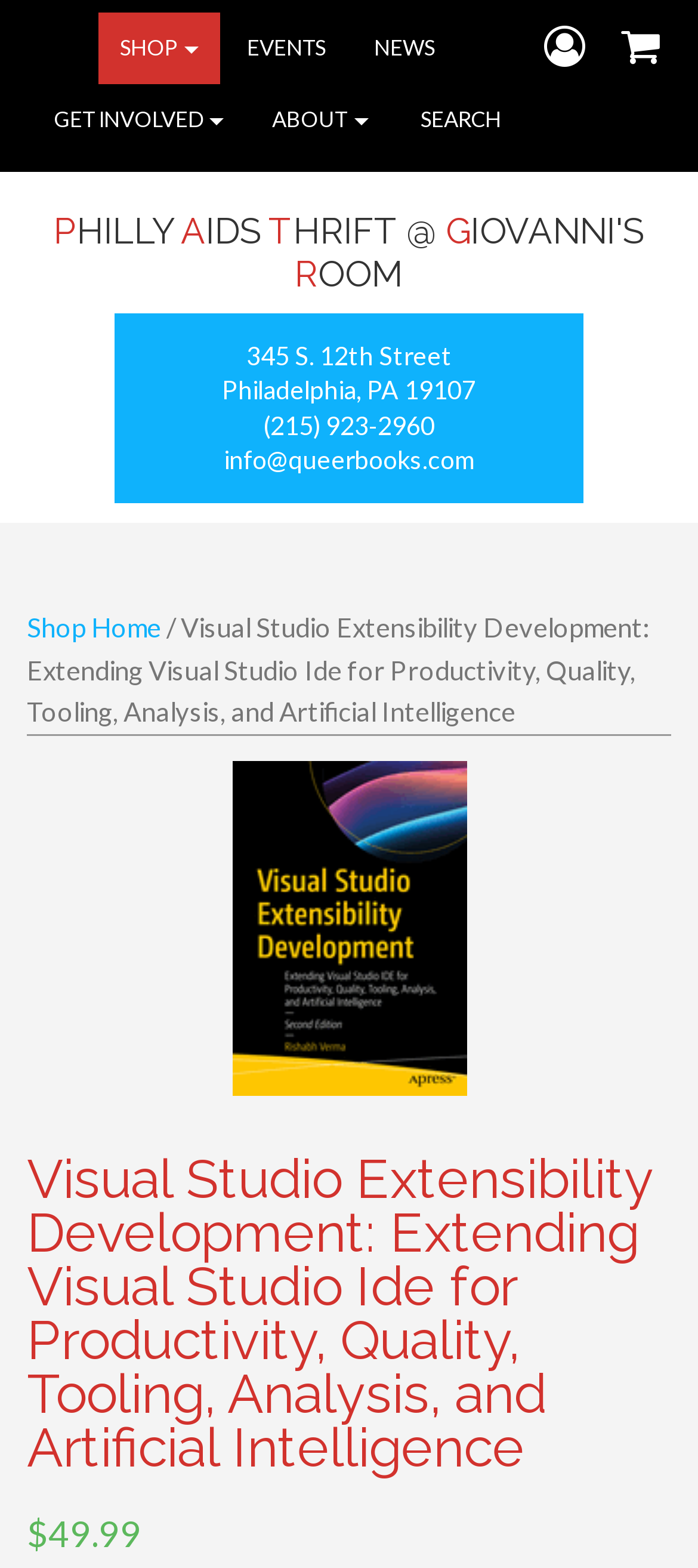Explain the webpage's design and content in an elaborate manner.

This webpage appears to be a book details page, specifically for "Visual Studio Extensibility Development: Extending Visual Studio Ide for Productivity, Quality, Tooling, Analysis, and Artificial Intelligence". 

At the top, there are seven navigation links: "SHOP", "EVENTS", "NEWS", "GET INVOLVED", "ABOUT", "SEARCH", and "ACCOUNT" and "CART" on the right side. 

Below the navigation links, there is a heading "PHILLY AIDS THRIFT @ GIOVANNI'S ROOM". 

Following this, there is a section with the address "345 S. 12th Street, Philadelphia, PA 19107" and contact information "(215) 923-2960" and "info@queerbooks.com". 

Below this section, there is a breadcrumb navigation with links to "Shop Home" and the book title. 

To the right of the breadcrumb navigation, there is a product image. 

Below the product image, there is a heading with the book title, and at the bottom, the price of the book is displayed as "$49.99".